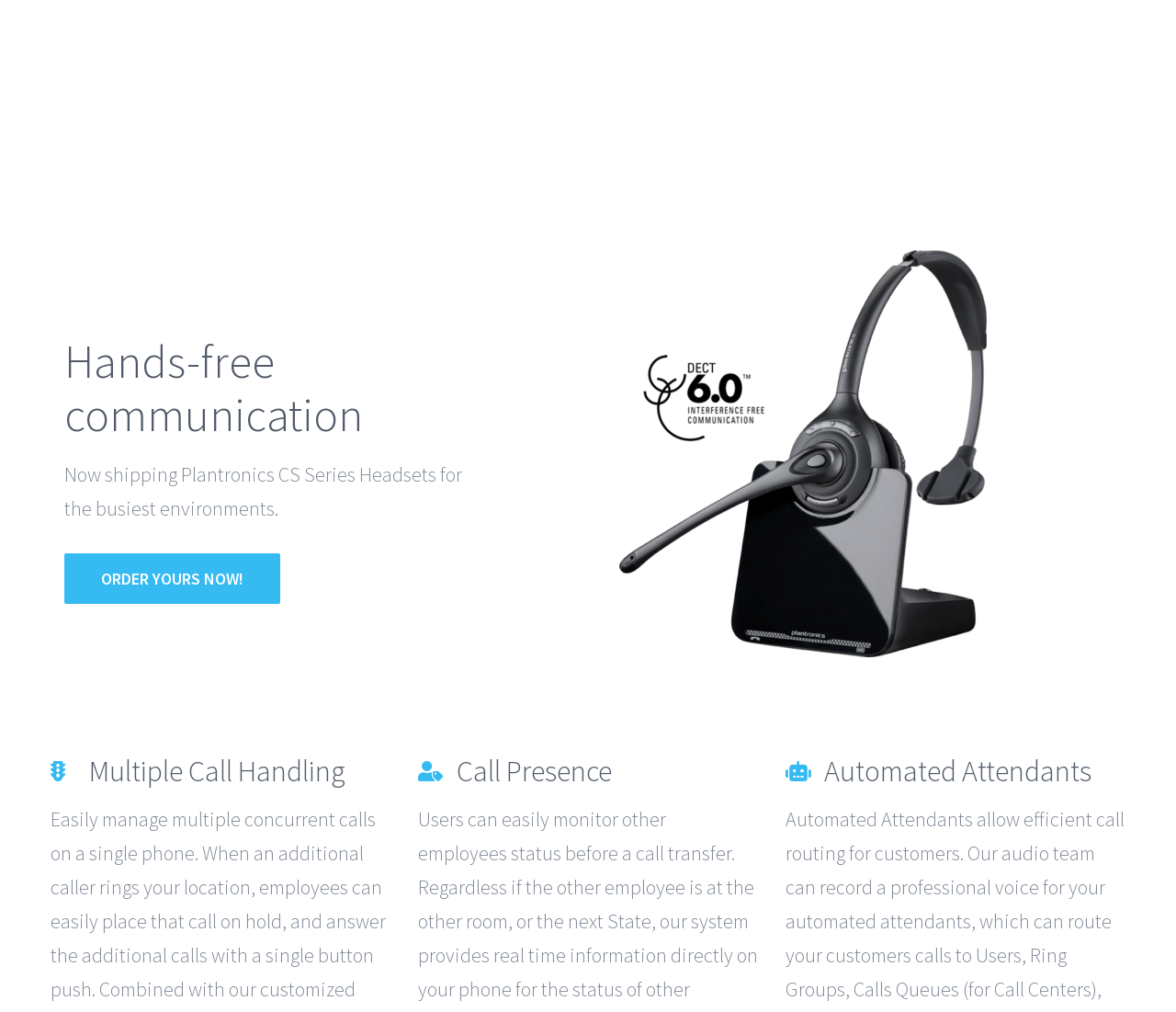What is the main topic of this webpage?
Please provide a comprehensive and detailed answer to the question.

The main topic of this webpage is 'Hands-free communication' as indicated by the heading element at the top of the page with the text 'Hands-free communication'.